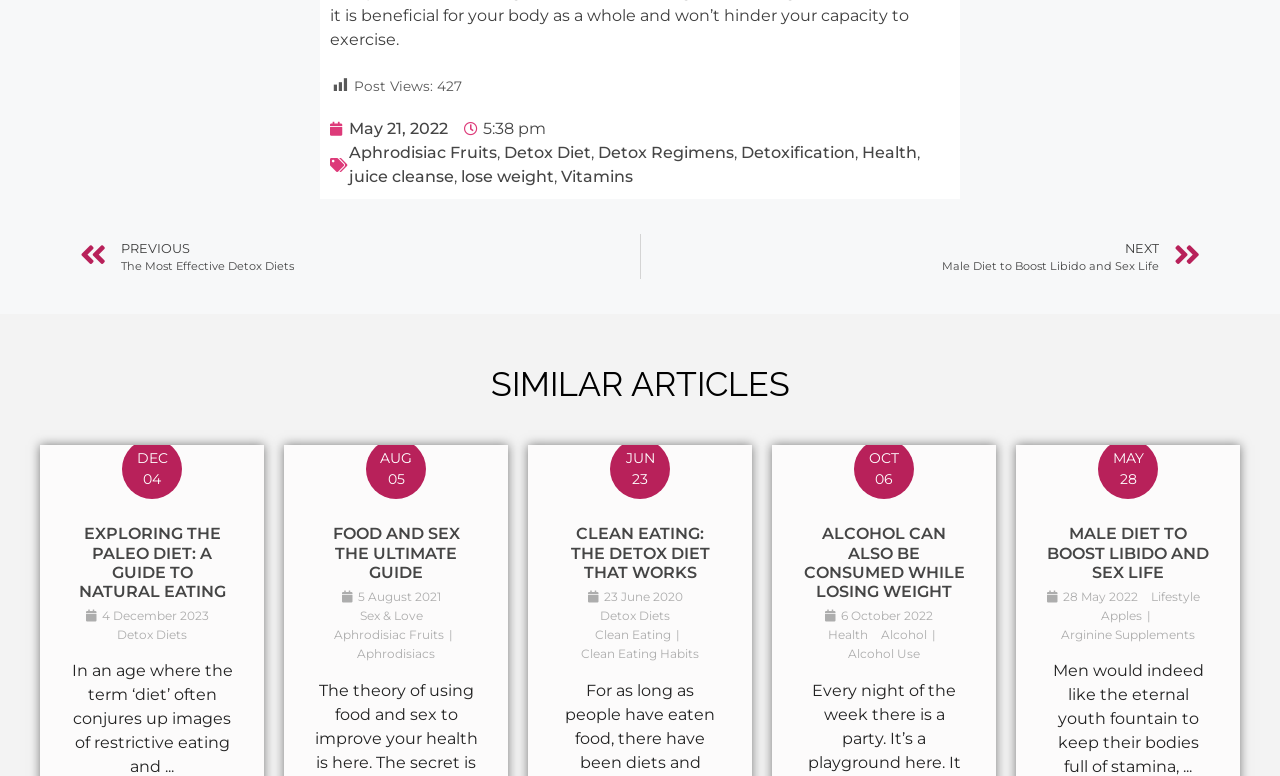Based on the image, please elaborate on the answer to the following question:
What are the categories of the article 'Male Diet to Boost Libido and Sex Life'?

The categories of the article 'Male Diet to Boost Libido and Sex Life' are mentioned below the article title, which includes 'Lifestyle'.